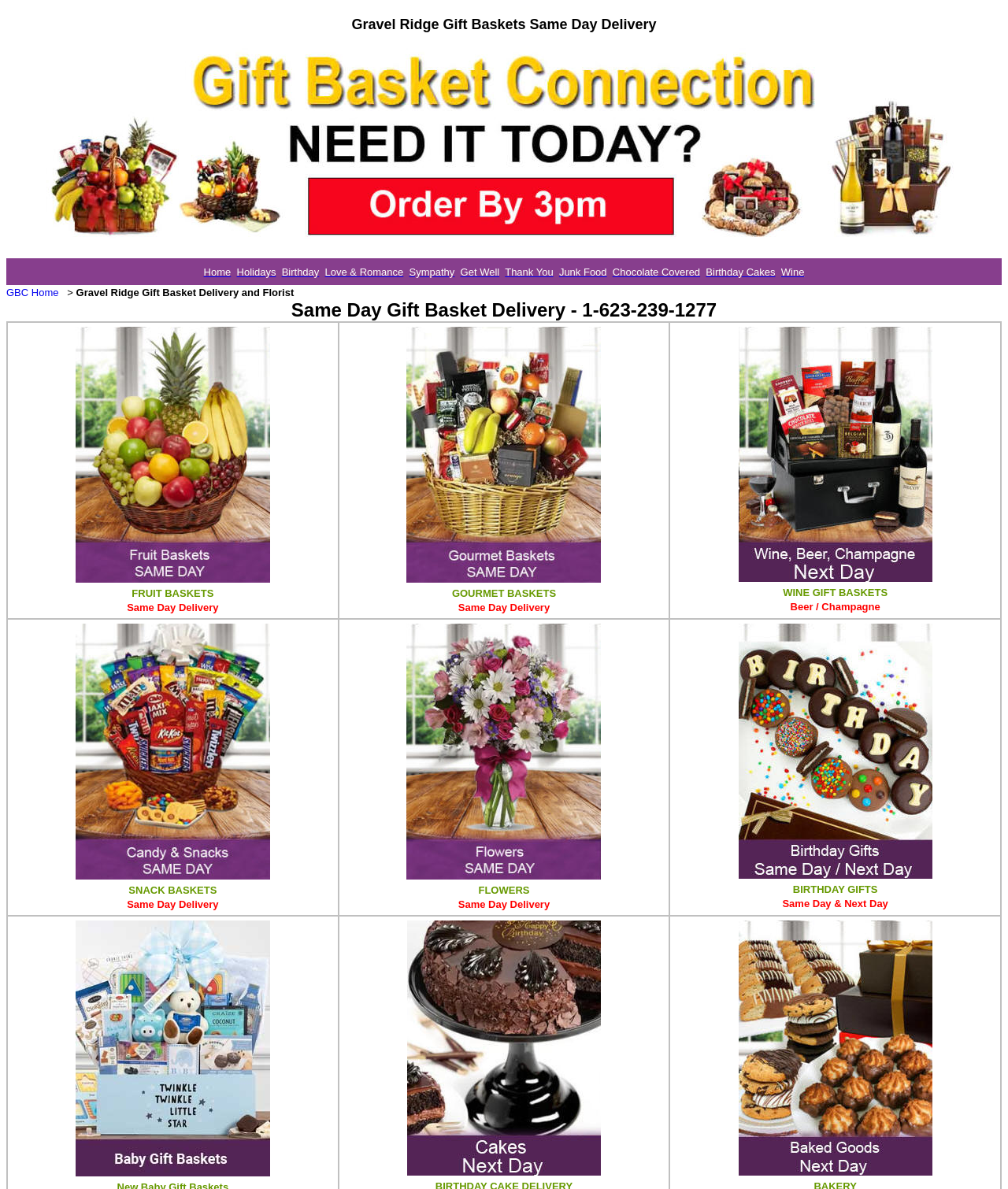What is the main service offered by Gravel Ridge Gift Baskets?
Deliver a detailed and extensive answer to the question.

Based on the webpage, the main service offered by Gravel Ridge Gift Baskets is gift basket delivery, as indicated by the heading 'Same Day Gift Basket Delivery' and the various gift basket options presented on the page.